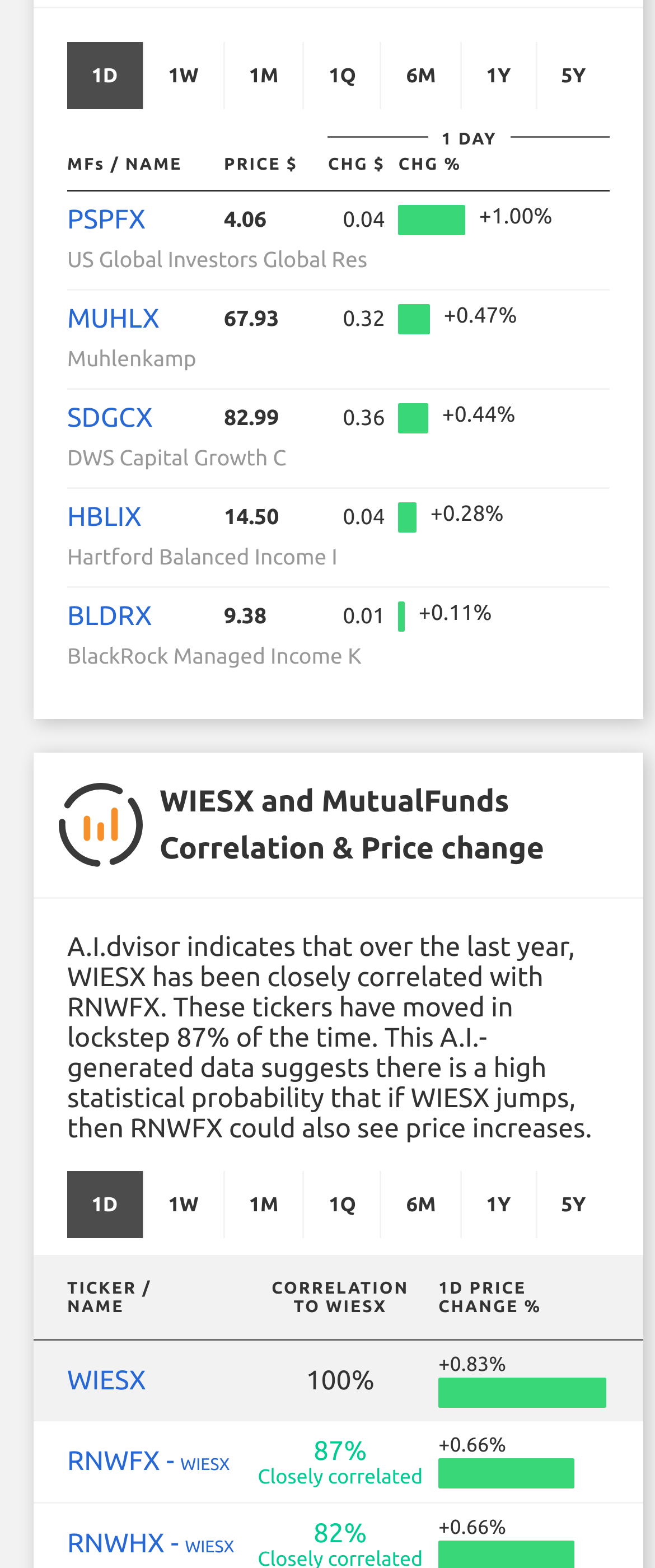Extract the bounding box coordinates for the UI element described by the text: "RNWFX - WIESX". The coordinates should be in the form of [left, top, right, bottom] with values between 0 and 1.

[0.103, 0.923, 0.351, 0.942]